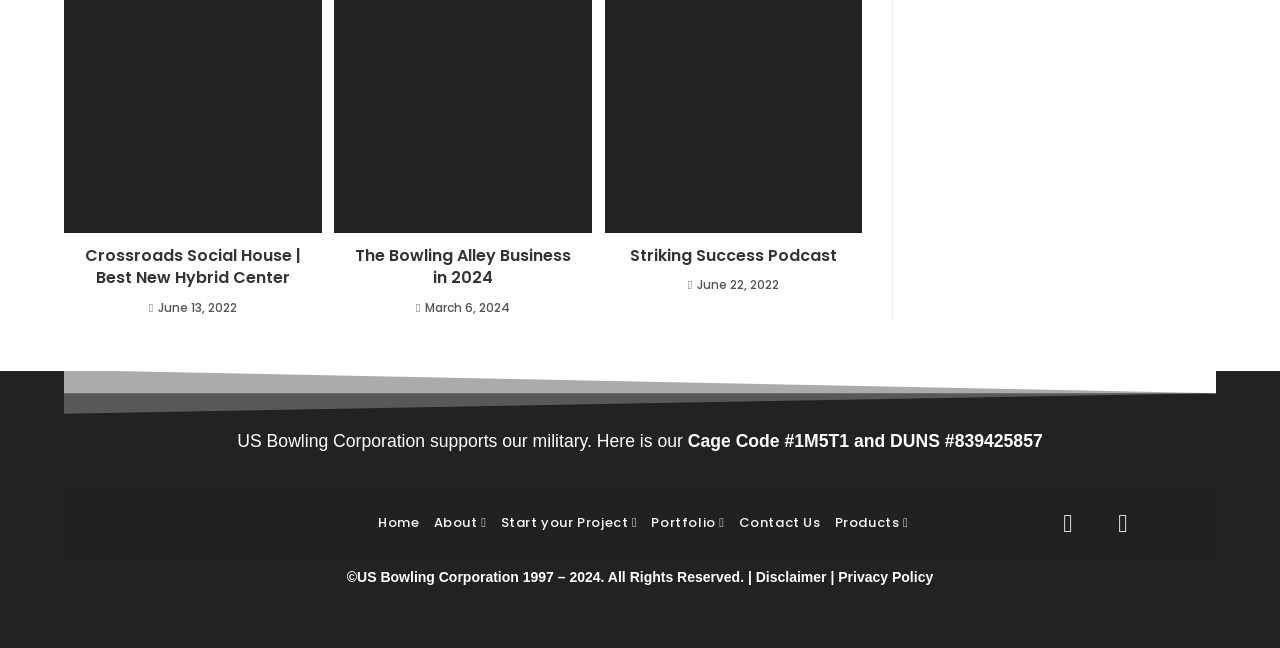How many links are present in the footer section?
Please give a detailed and elaborate explanation in response to the question.

I counted the number of link elements in the footer section of the webpage, which includes links to 'Home', 'About', 'Start your Project', 'Portfolio', 'Contact Us', 'Products', 'Facebook-f', 'Instagram', and 'Disclaimer' and 'Privacy Policy'.